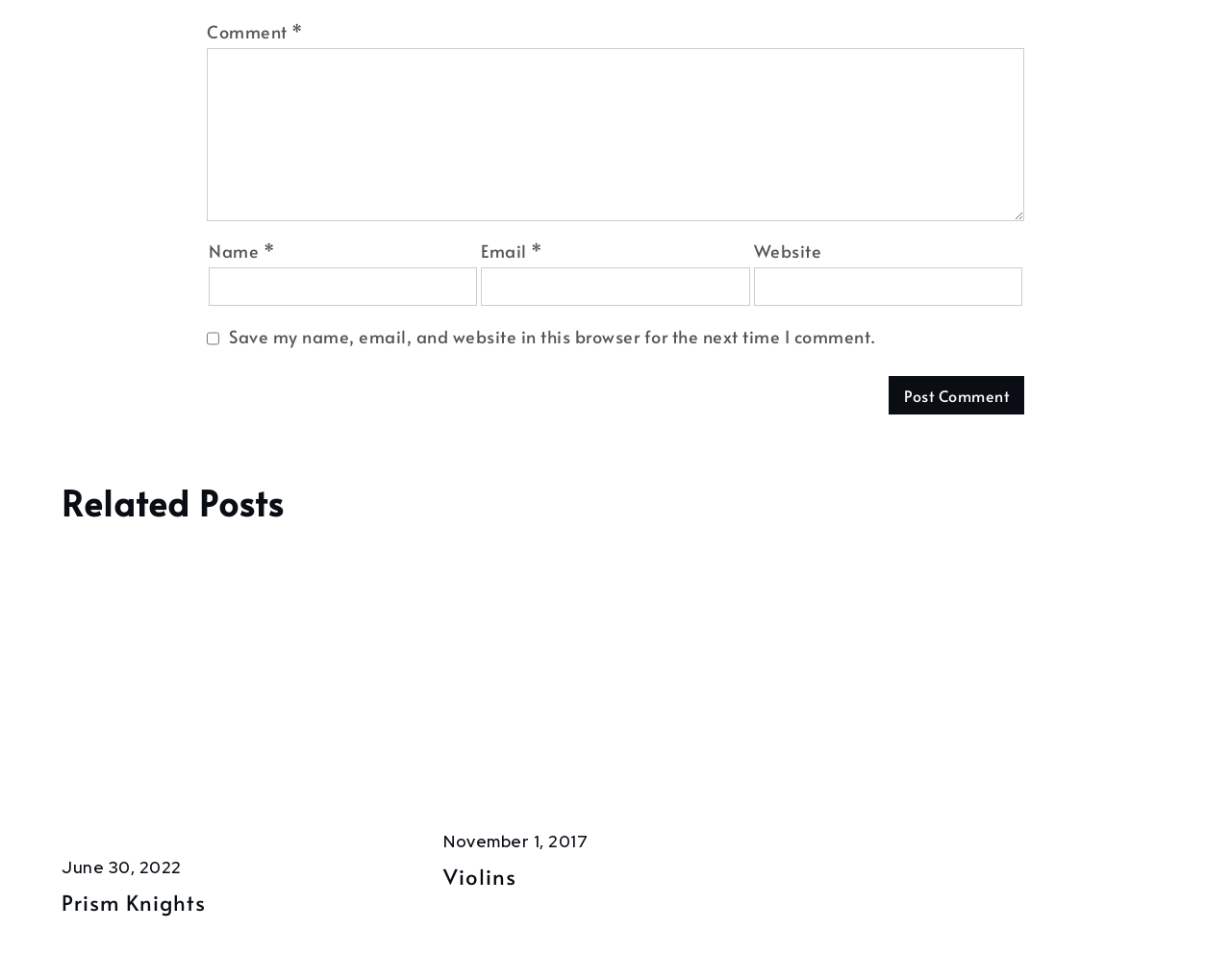Please identify the bounding box coordinates of the region to click in order to complete the task: "Visit the Prism Knights page". The coordinates must be four float numbers between 0 and 1, specified as [left, top, right, bottom].

[0.05, 0.697, 0.329, 0.722]